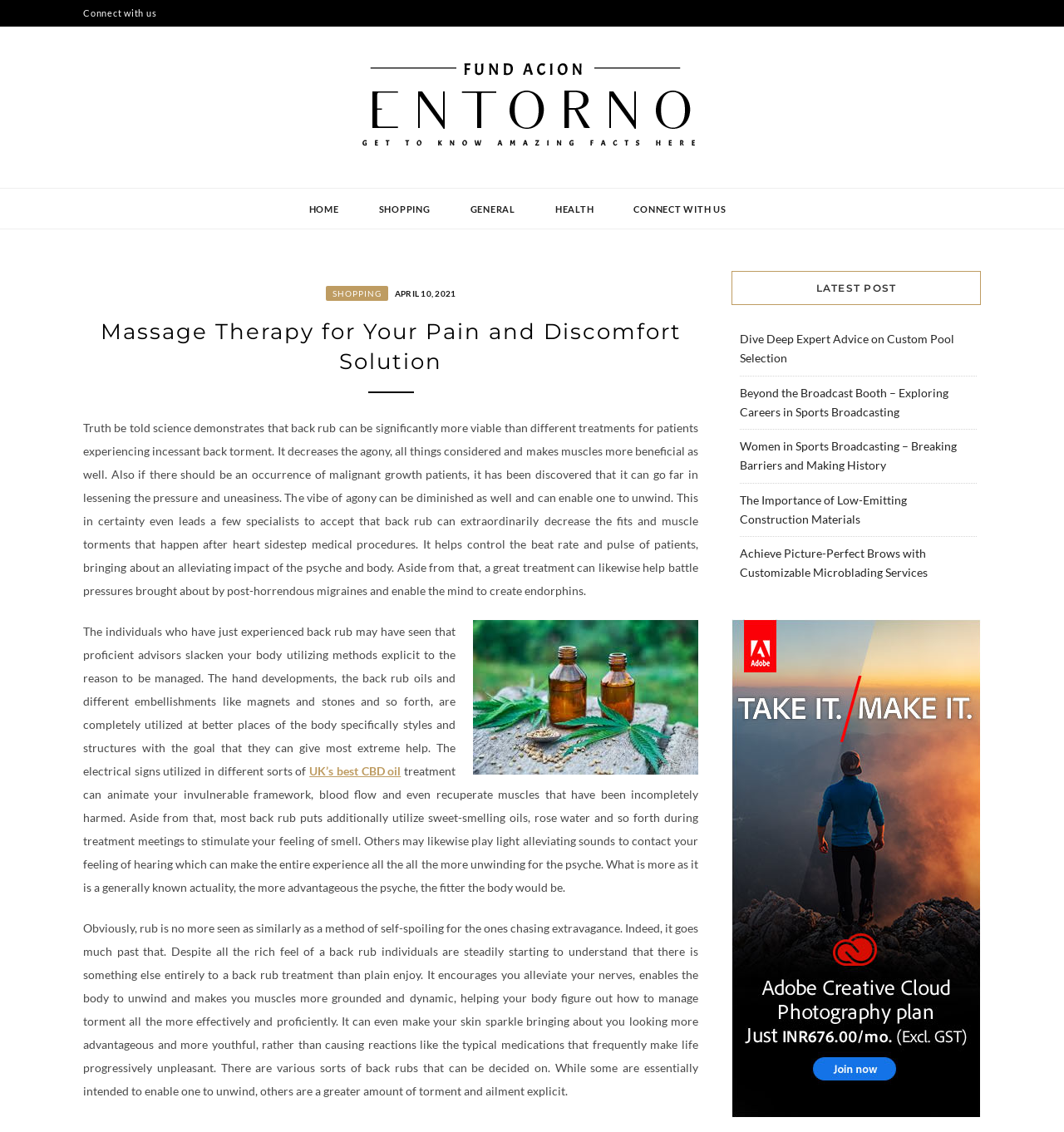Identify the bounding box coordinates of the HTML element based on this description: "Connect with us".

[0.592, 0.166, 0.686, 0.203]